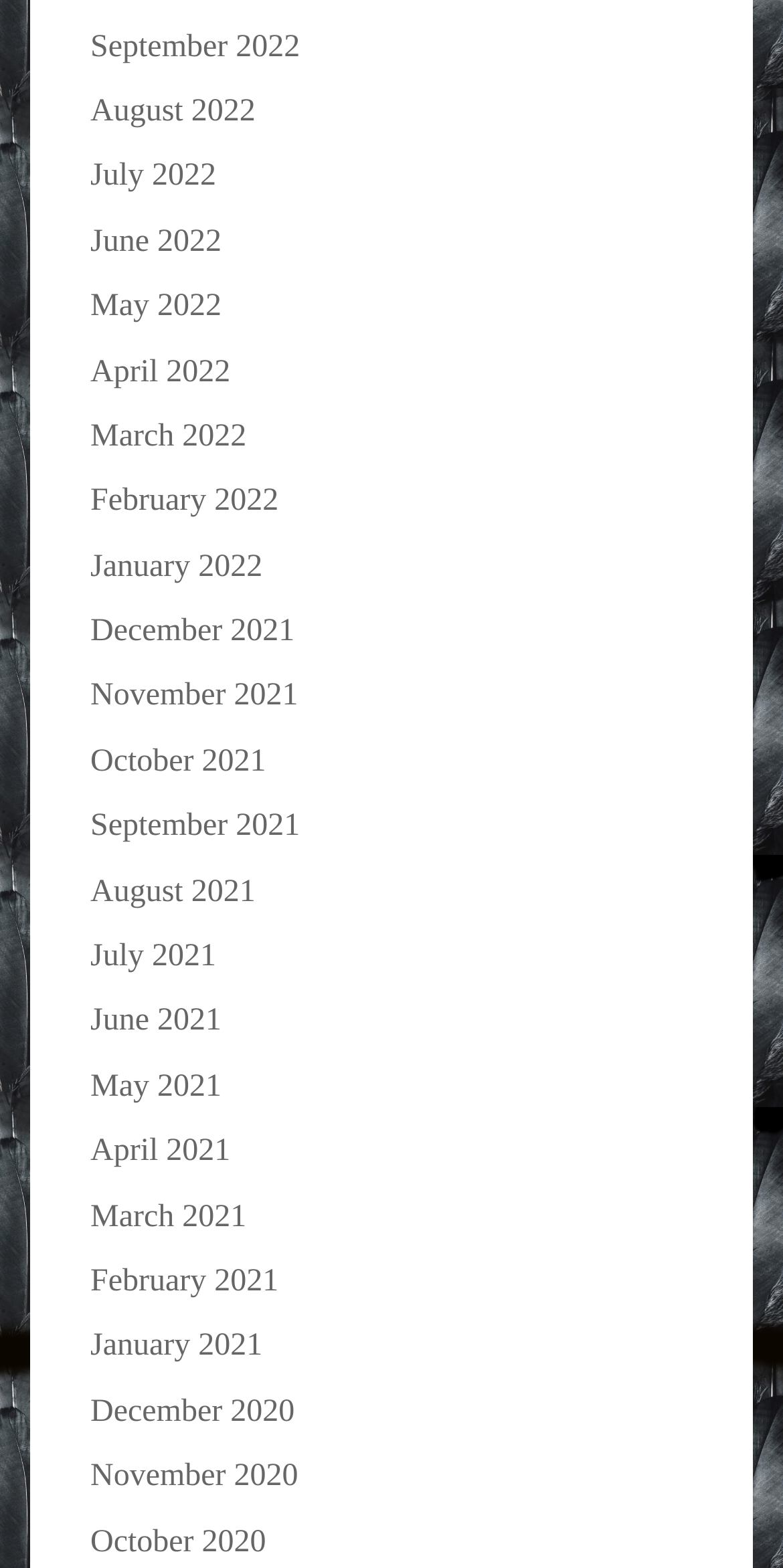Answer the question with a brief word or phrase:
How many months are listed on the webpage?

24